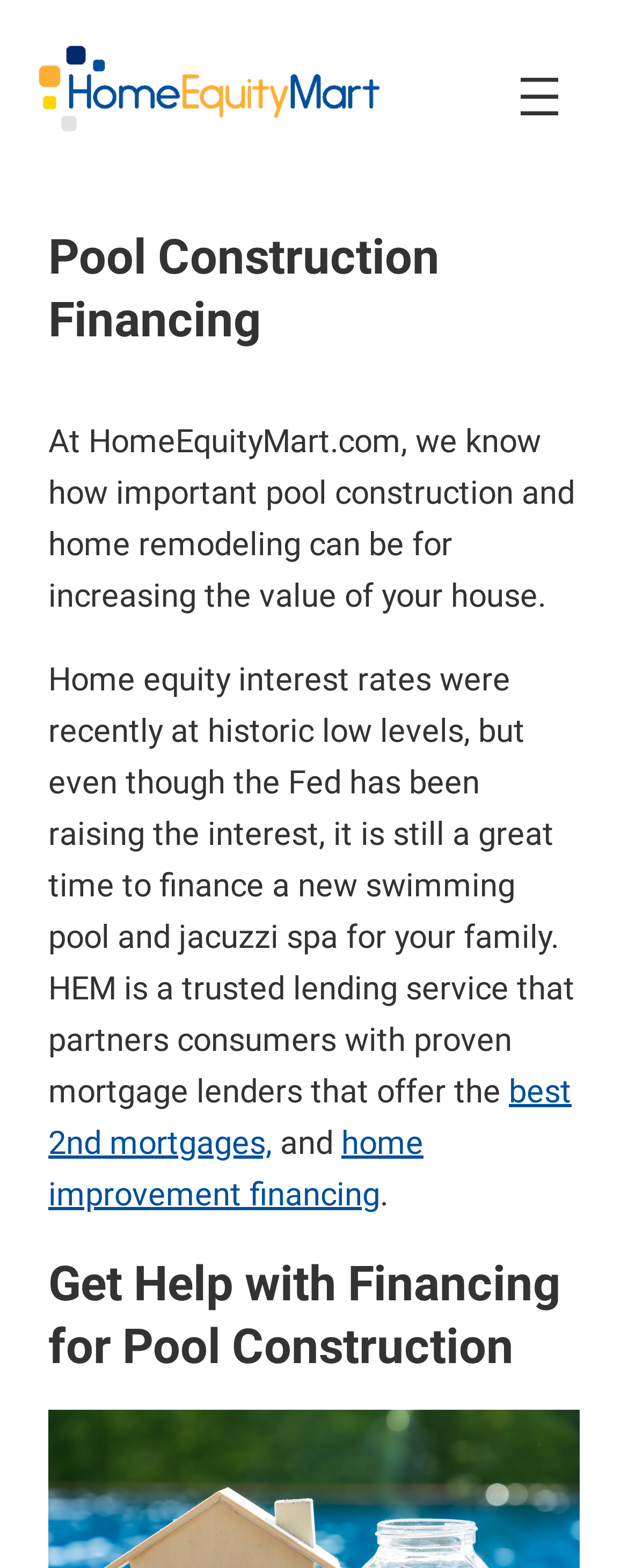What is the current state of home equity interest rates?
Refer to the image and give a detailed answer to the question.

The current state of home equity interest rates can be inferred from the text on the webpage, which mentions that home equity interest rates were recently at historic low levels, but the Fed has been raising them.